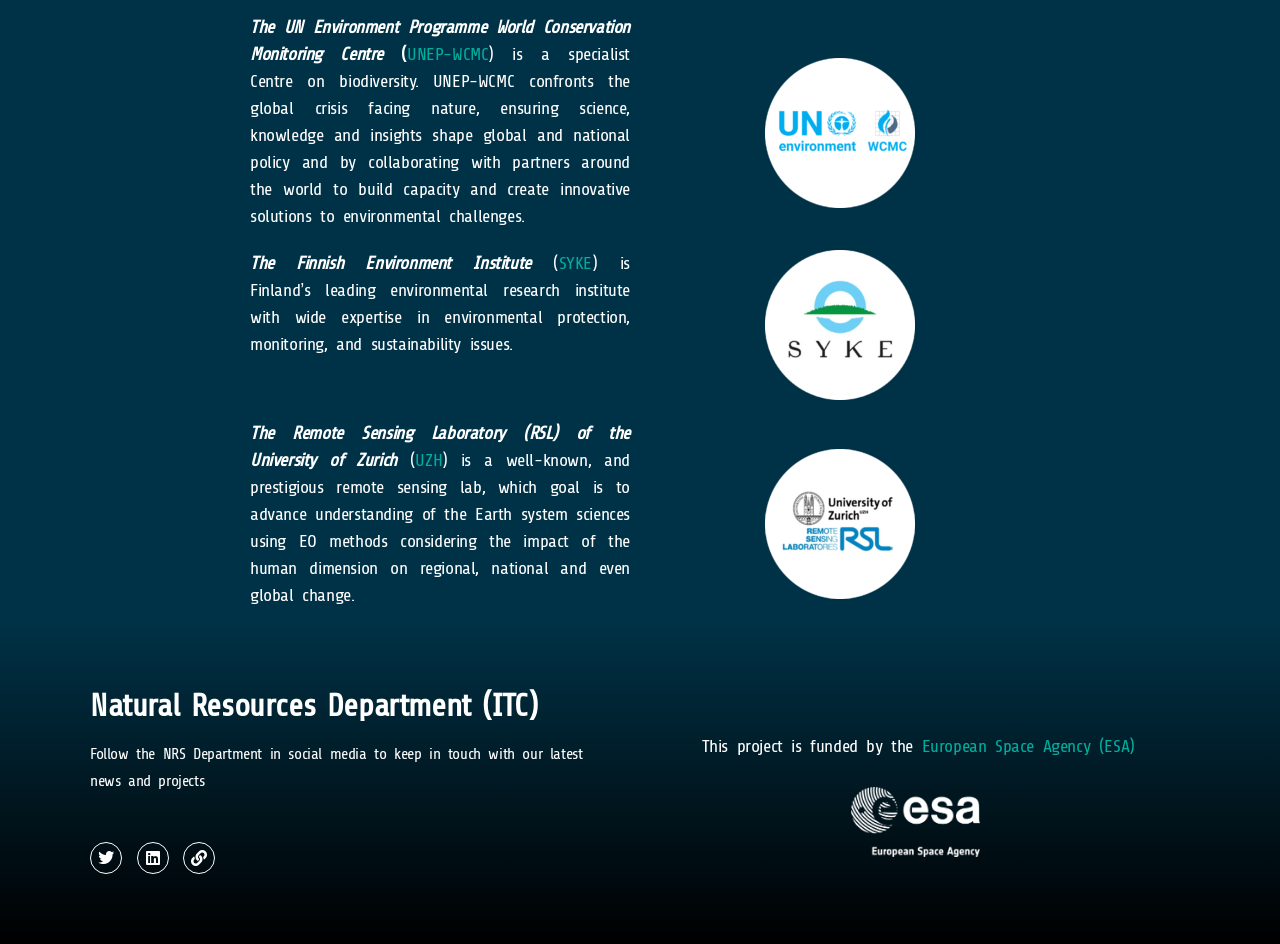Who funds this project?
Look at the image and answer the question using a single word or phrase.

European Space Agency (ESA)